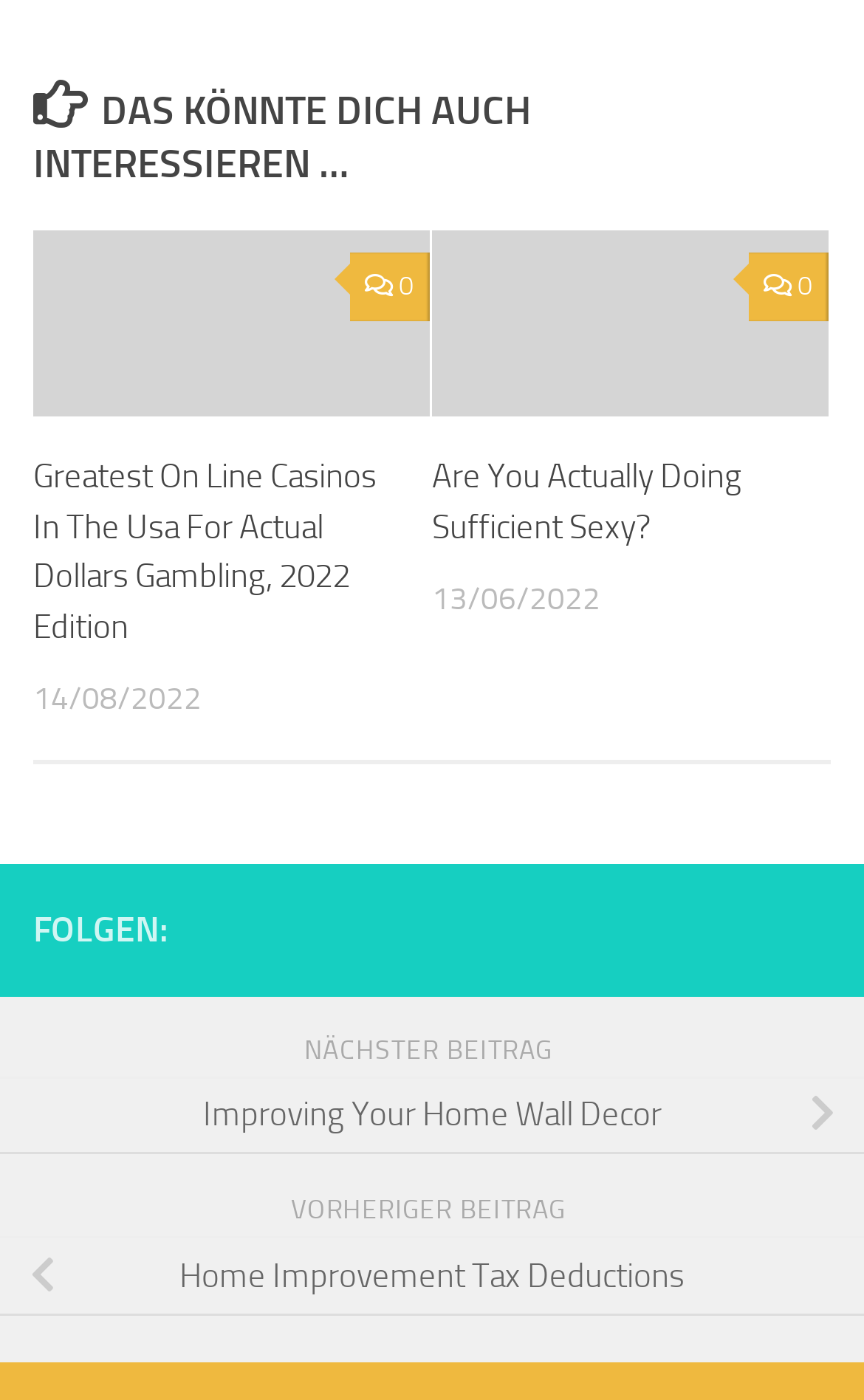Kindly determine the bounding box coordinates of the area that needs to be clicked to fulfill this instruction: "Follow the link to improve your home wall decor".

[0.0, 0.768, 1.0, 0.825]